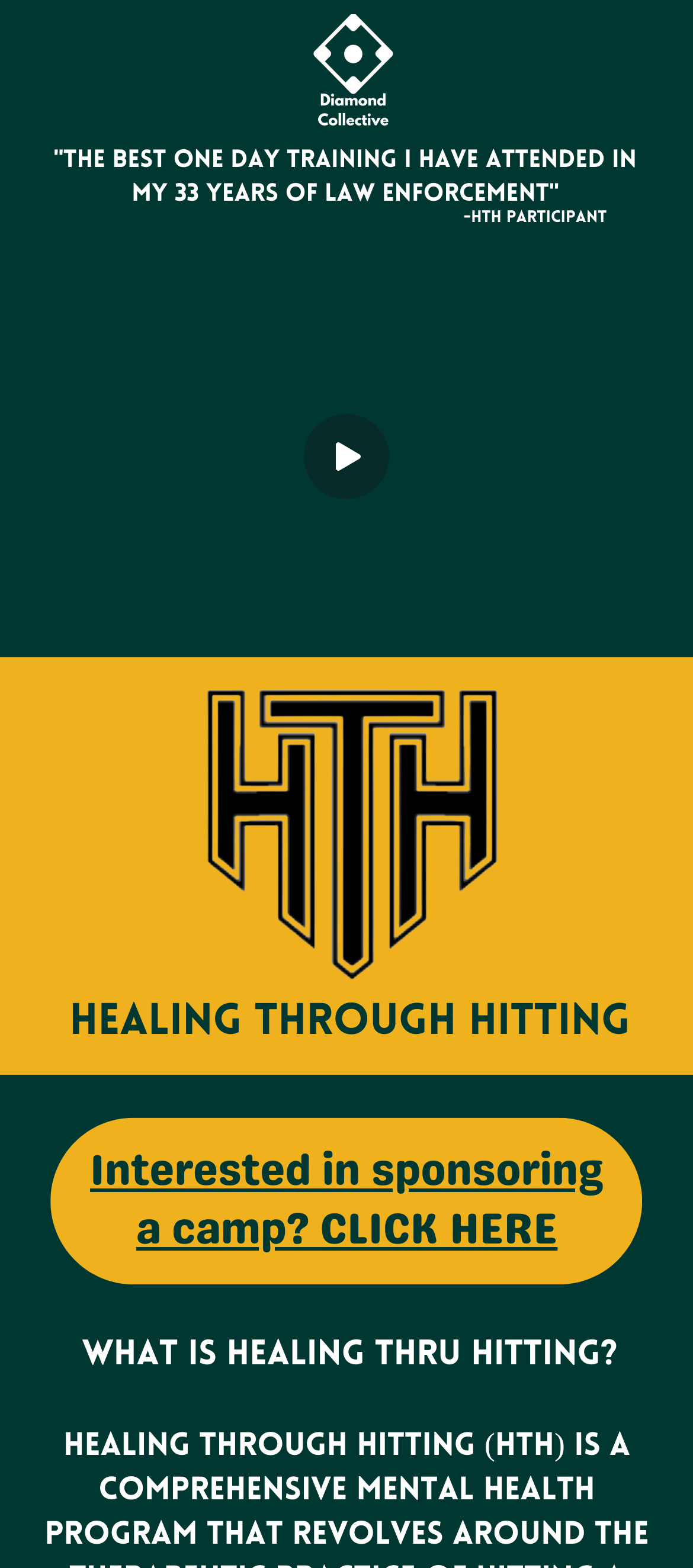What is the text of the testimonial?
Can you offer a detailed and complete answer to this question?

The text of the testimonial is obtained from the StaticText element with bounding box coordinates [0.078, 0.096, 0.919, 0.133].